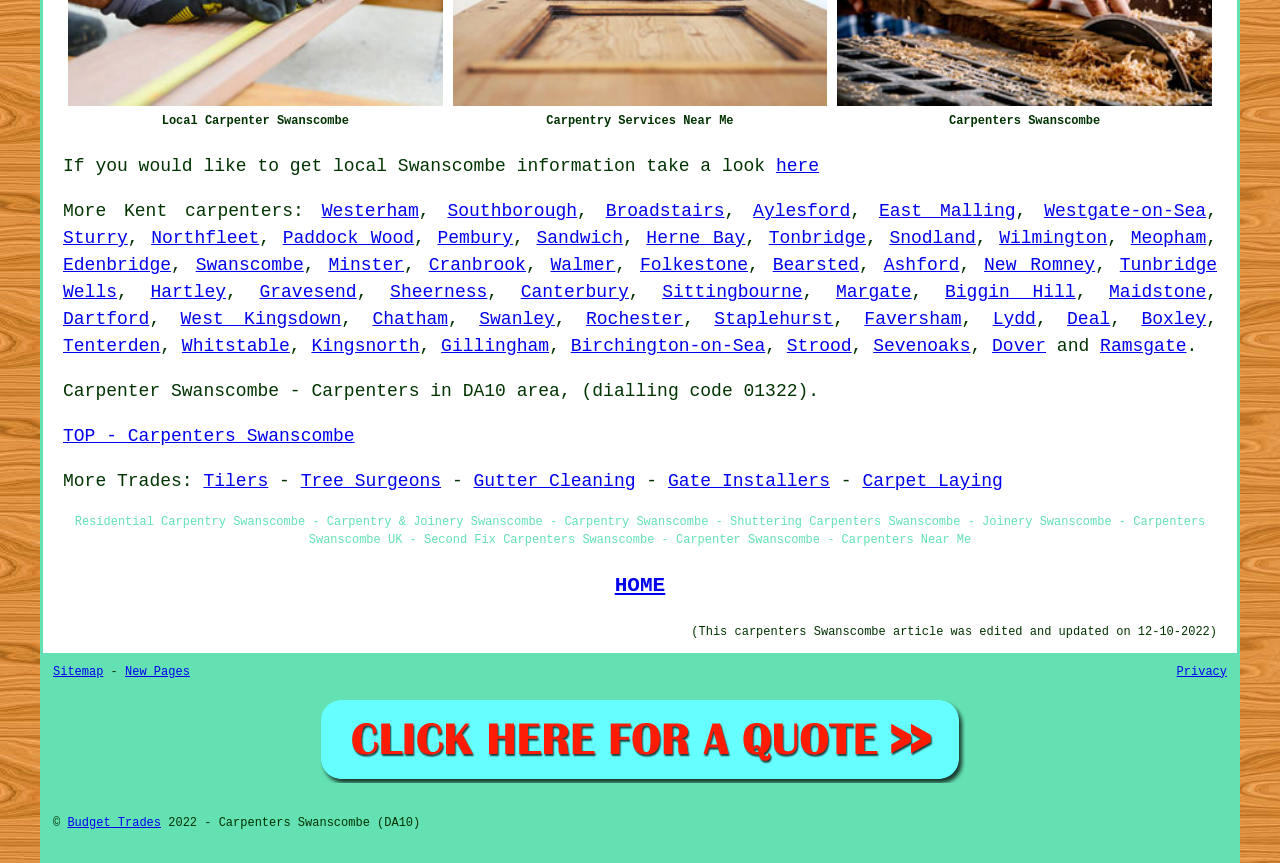Find the bounding box coordinates of the area to click in order to follow the instruction: "Explore DECEMBER Christmas Party".

None